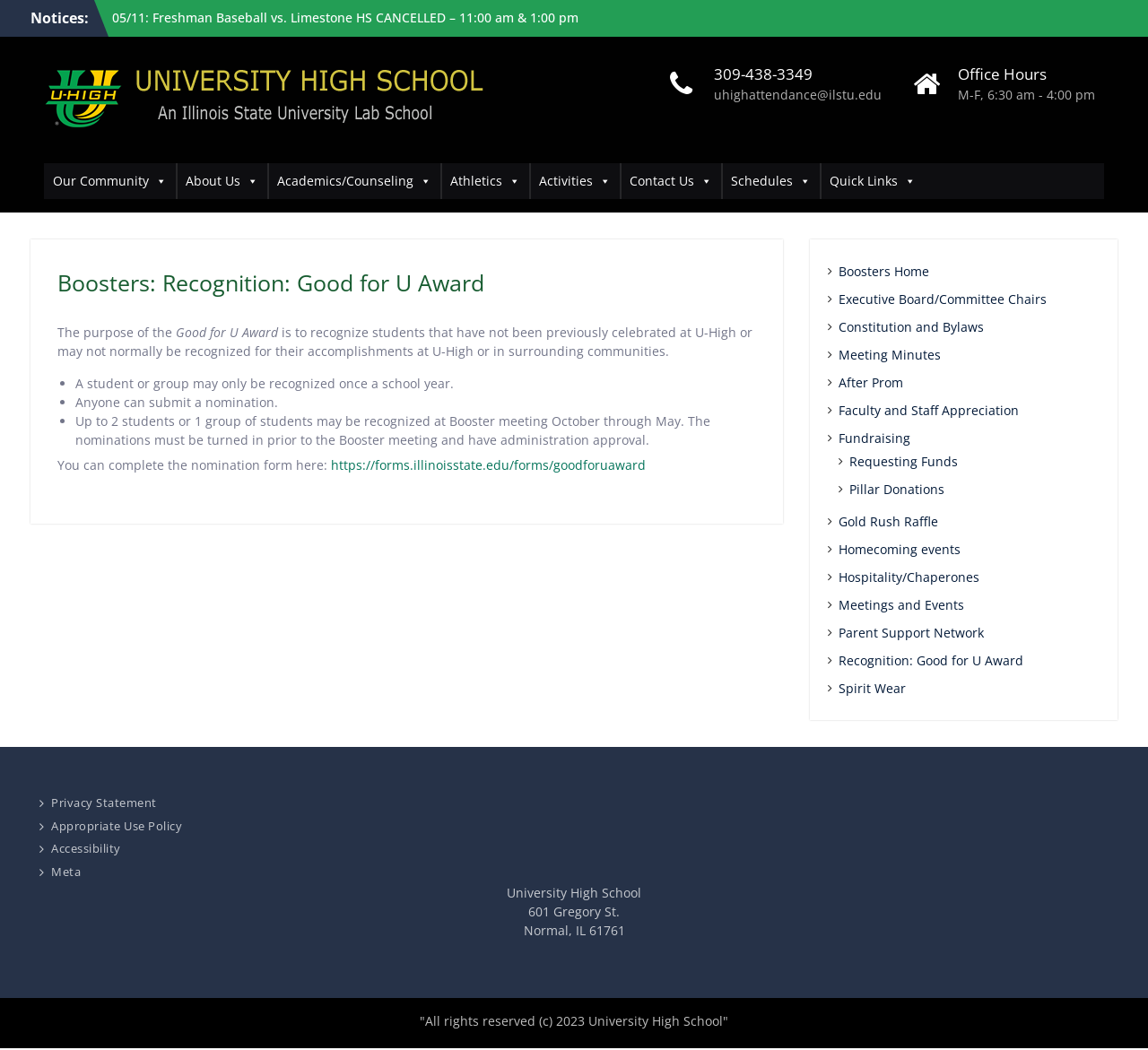Please locate the bounding box coordinates of the element that should be clicked to achieve the given instruction: "View the University High School homepage".

[0.038, 0.061, 0.429, 0.121]